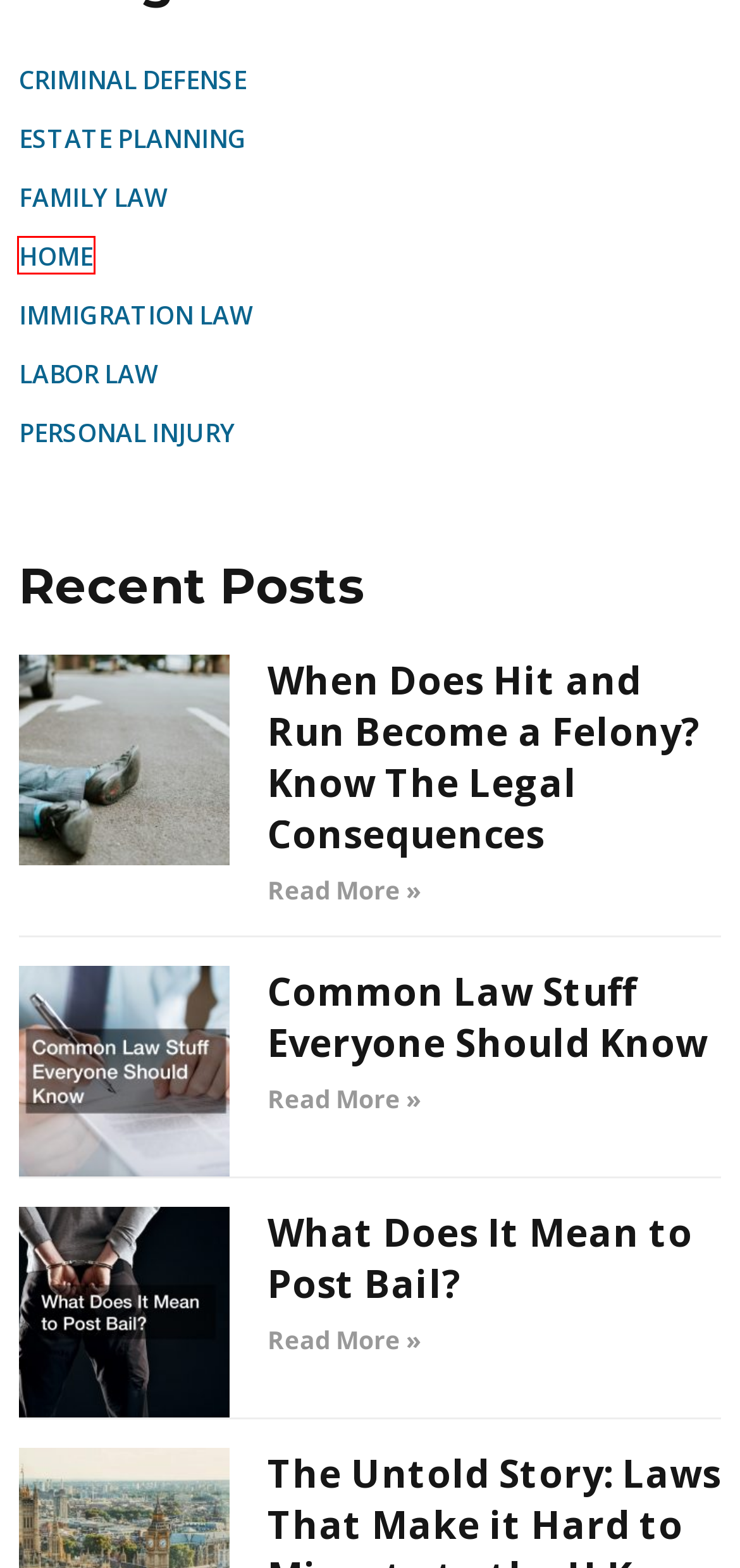Examine the screenshot of a webpage with a red bounding box around a UI element. Select the most accurate webpage description that corresponds to the new page after clicking the highlighted element. Here are the choices:
A. Estate Planning Archives - Chicago Innocence Project
B. Labor Law Archives - Chicago Innocence Project
C. Personal Injury Archives - Chicago Innocence Project
D. Understanding Legal Implications: Is Hit and Run a Felony? - Chicago Innocence Project
E. Family Law Archives - Chicago Innocence Project
F. Common Law Stuff Everyone Should Know
G. Home Archives - Chicago Innocence Project
H. Immigration Law Archives - Chicago Innocence Project

G